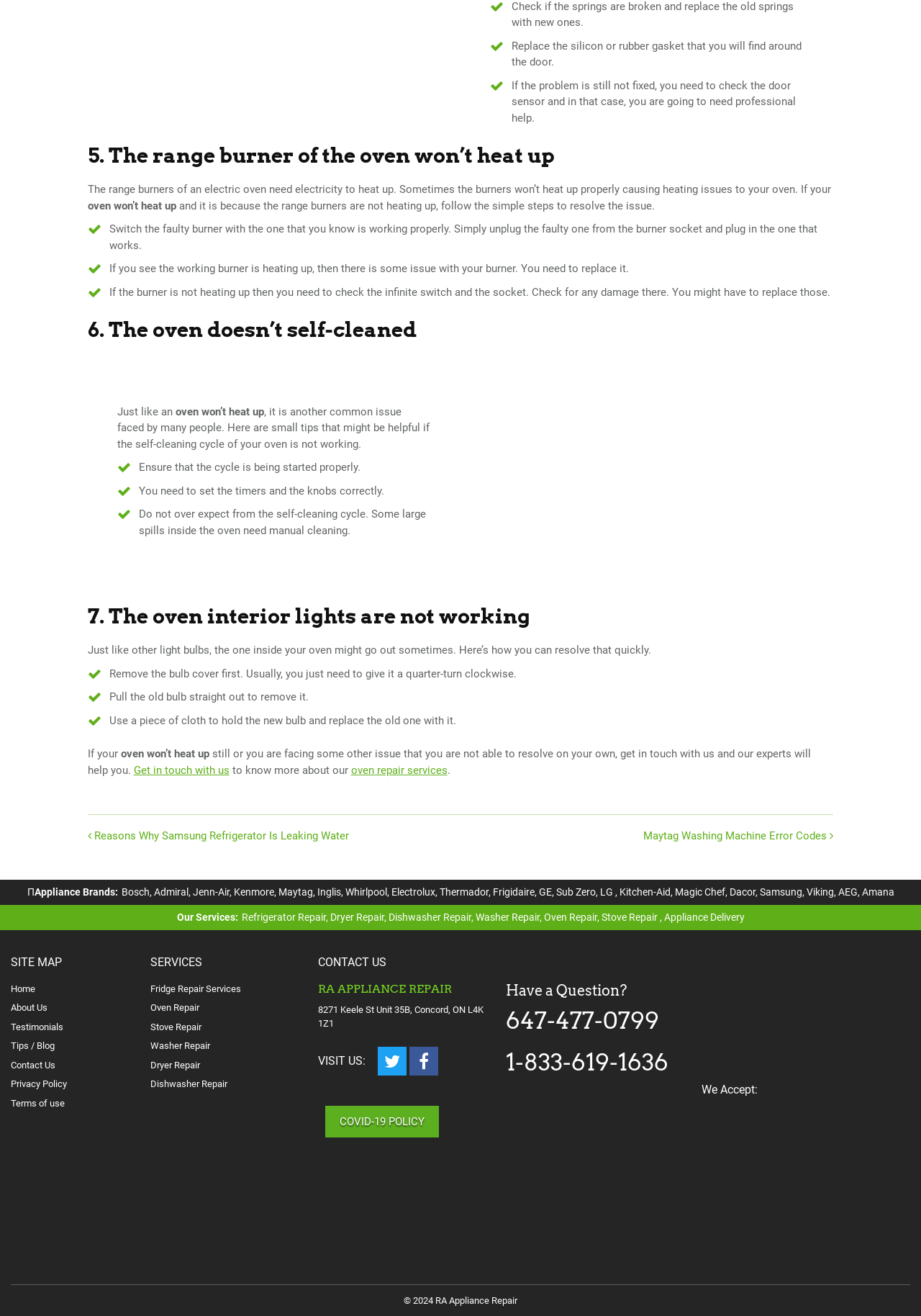Use one word or a short phrase to answer the question provided: 
What services are offered by RA Appliance Repair?

Various appliance repairs